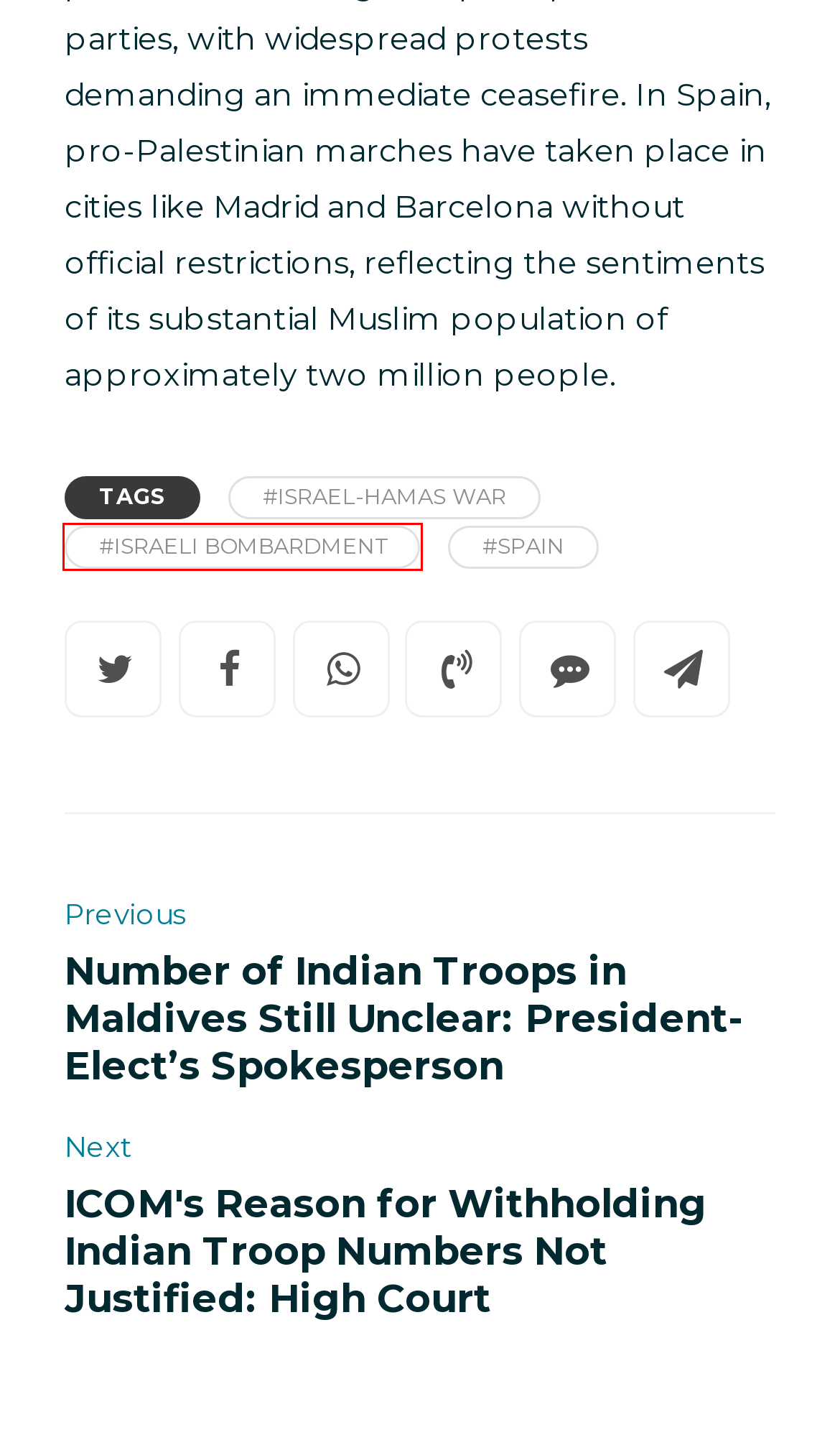You are given a screenshot of a webpage with a red bounding box around an element. Choose the most fitting webpage description for the page that appears after clicking the element within the red bounding box. Here are the candidates:
A. Israeli Bombardment Archives | Maldives Republic
B. Accuracy and Ethics | Maldives Republic
C. Record Rainfall in Malé Region Causes Flooding, Disruptions and Displacements
D. Number of Indian Troops in Maldives Still Unclear: President-Elect’s Spokesperson
E. Israel-Hamas War Archives | Maldives Republic
F. Spain Archives | Maldives Republic
G. About | Maldives Republic
H. ICOM's Reason for Withholding Indian Troop Numbers Not Justified: High Court

A